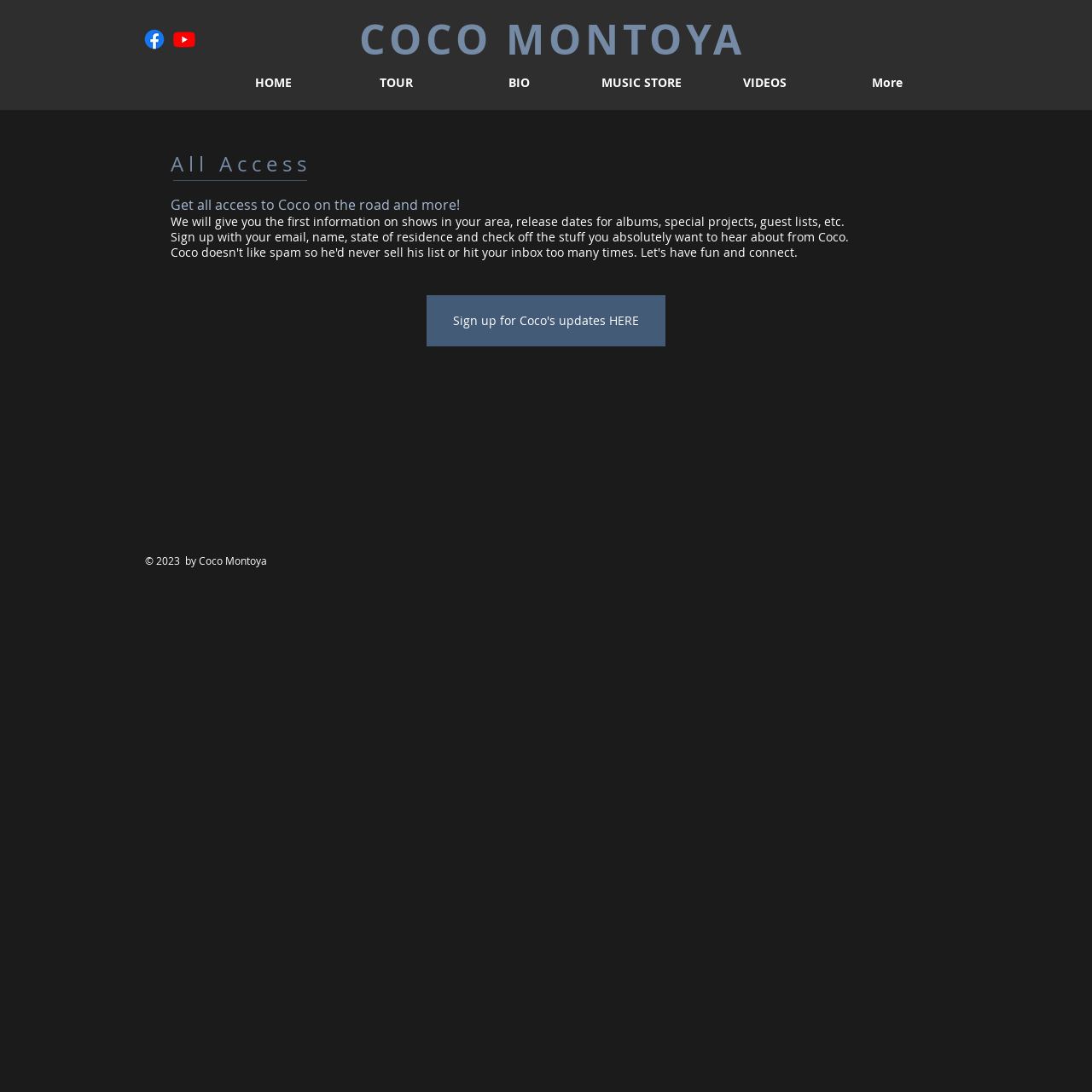Answer the following query with a single word or phrase:
What is the purpose of signing up for Coco's updates?

Get show information